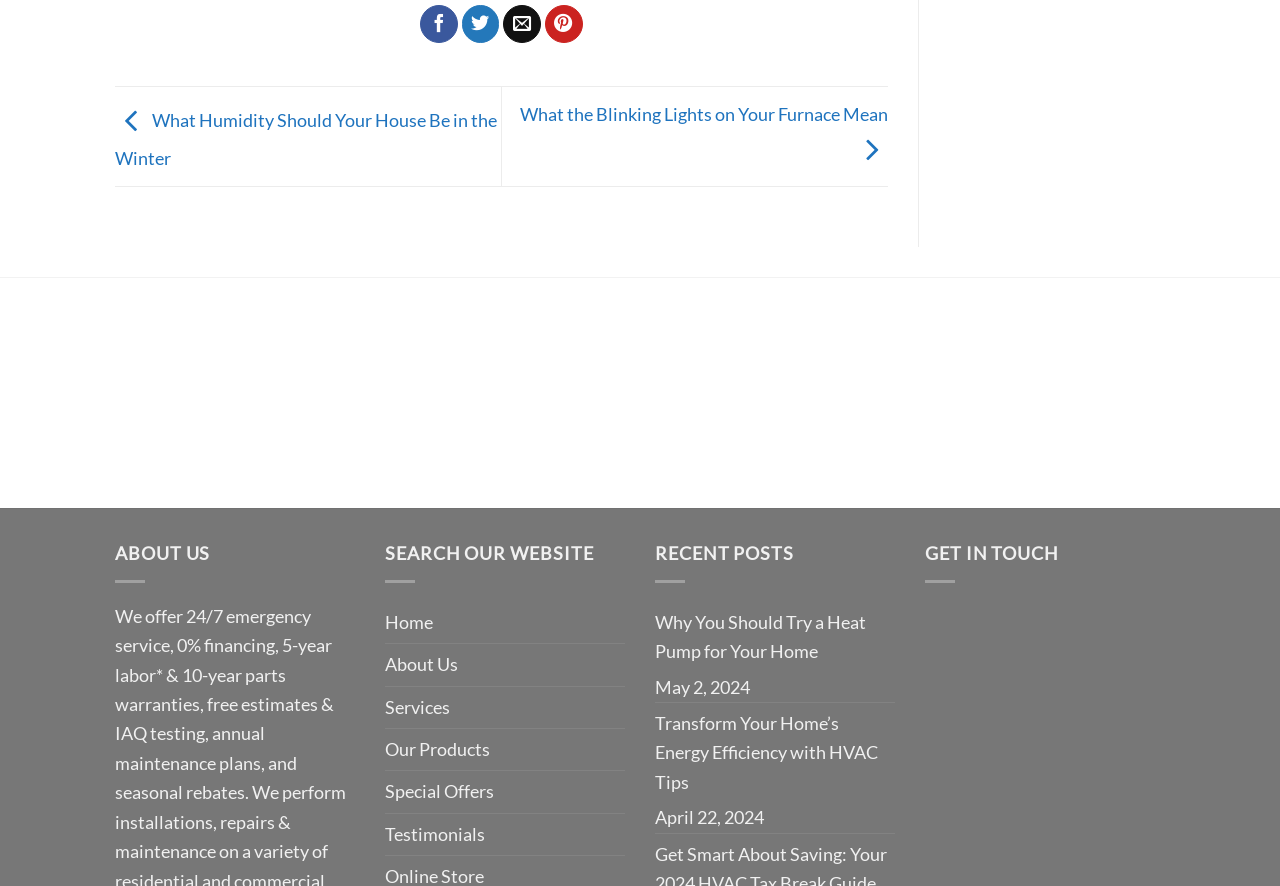What social media platform is represented by the icon with the text 'Share on'
Please provide a single word or phrase as your answer based on the image.

Facebook